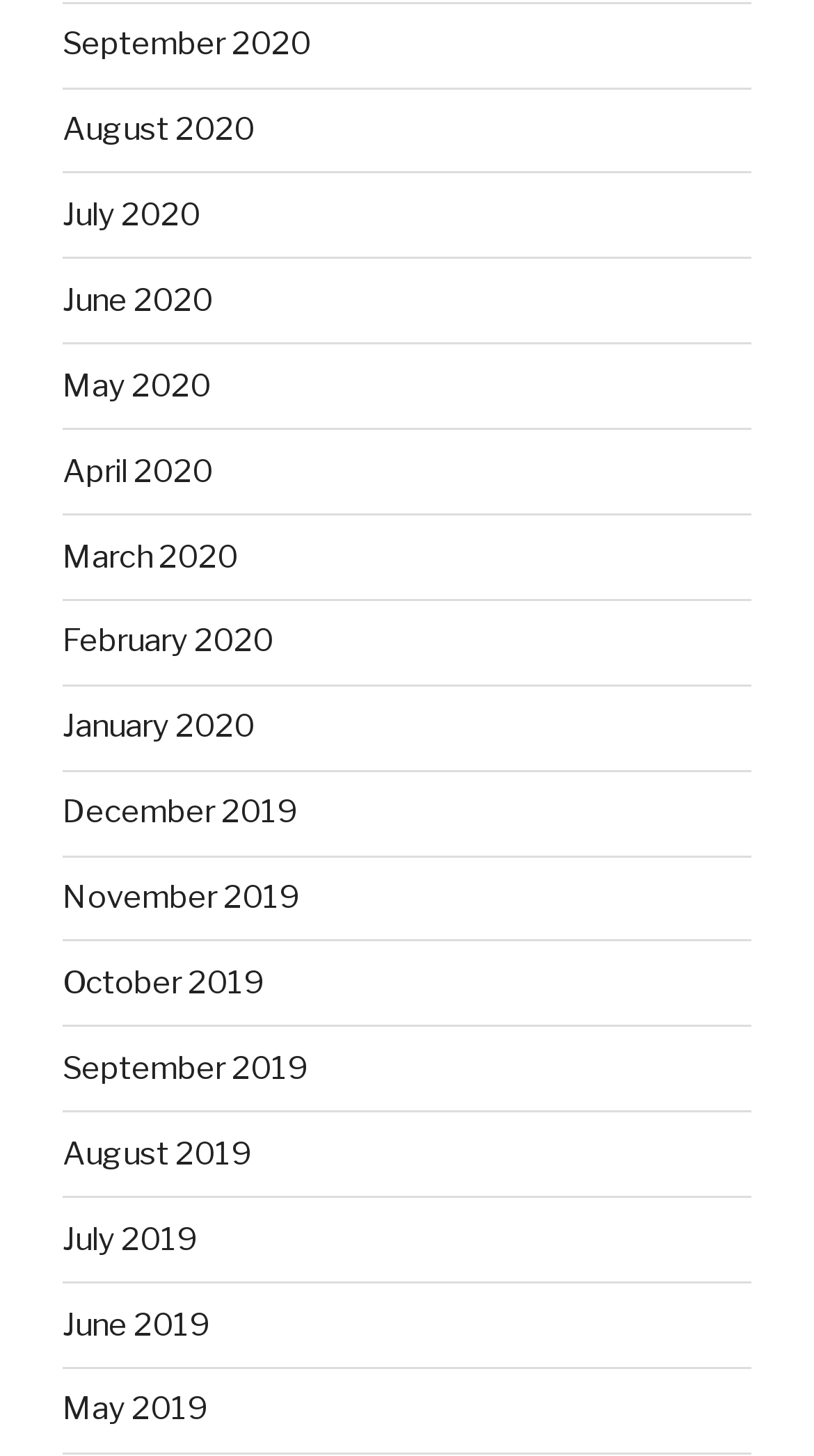How many links are there in the first row?
Refer to the image and provide a one-word or short phrase answer.

4